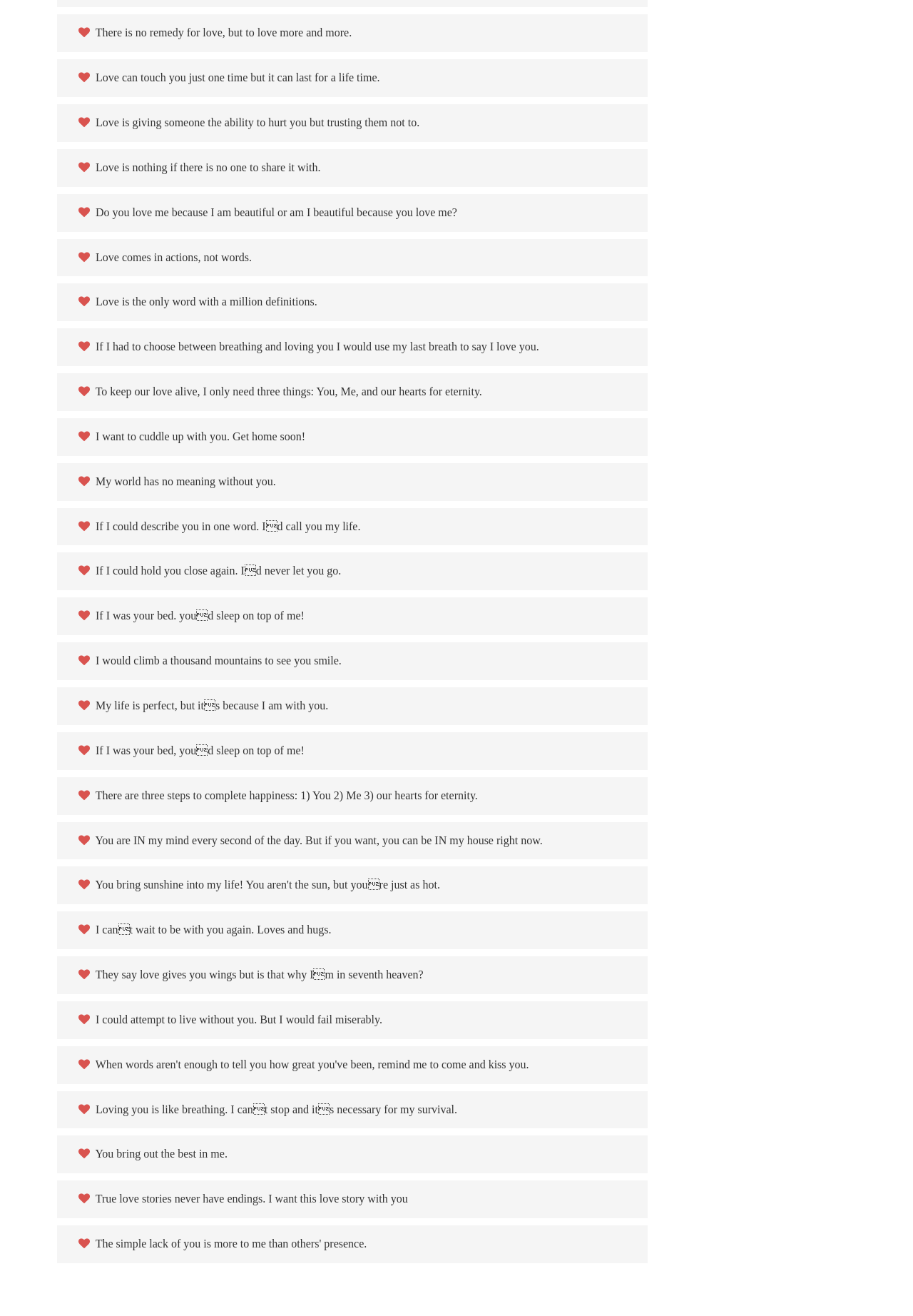Could you specify the bounding box coordinates for the clickable section to complete the following instruction: "Explore the quote about love coming in actions, not words"?

[0.086, 0.191, 0.276, 0.2]